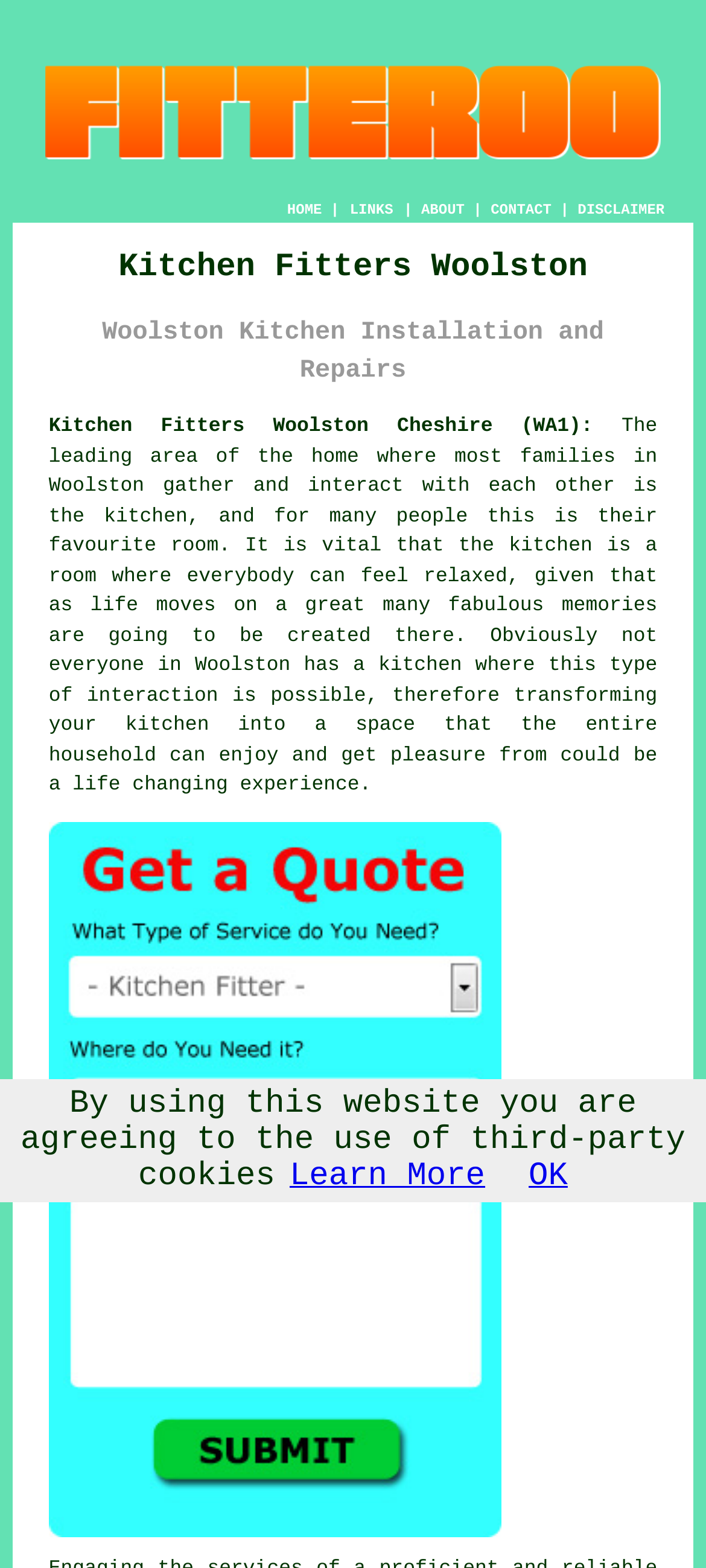Determine the coordinates of the bounding box that should be clicked to complete the instruction: "Click the HOME link". The coordinates should be represented by four float numbers between 0 and 1: [left, top, right, bottom].

[0.407, 0.13, 0.456, 0.14]